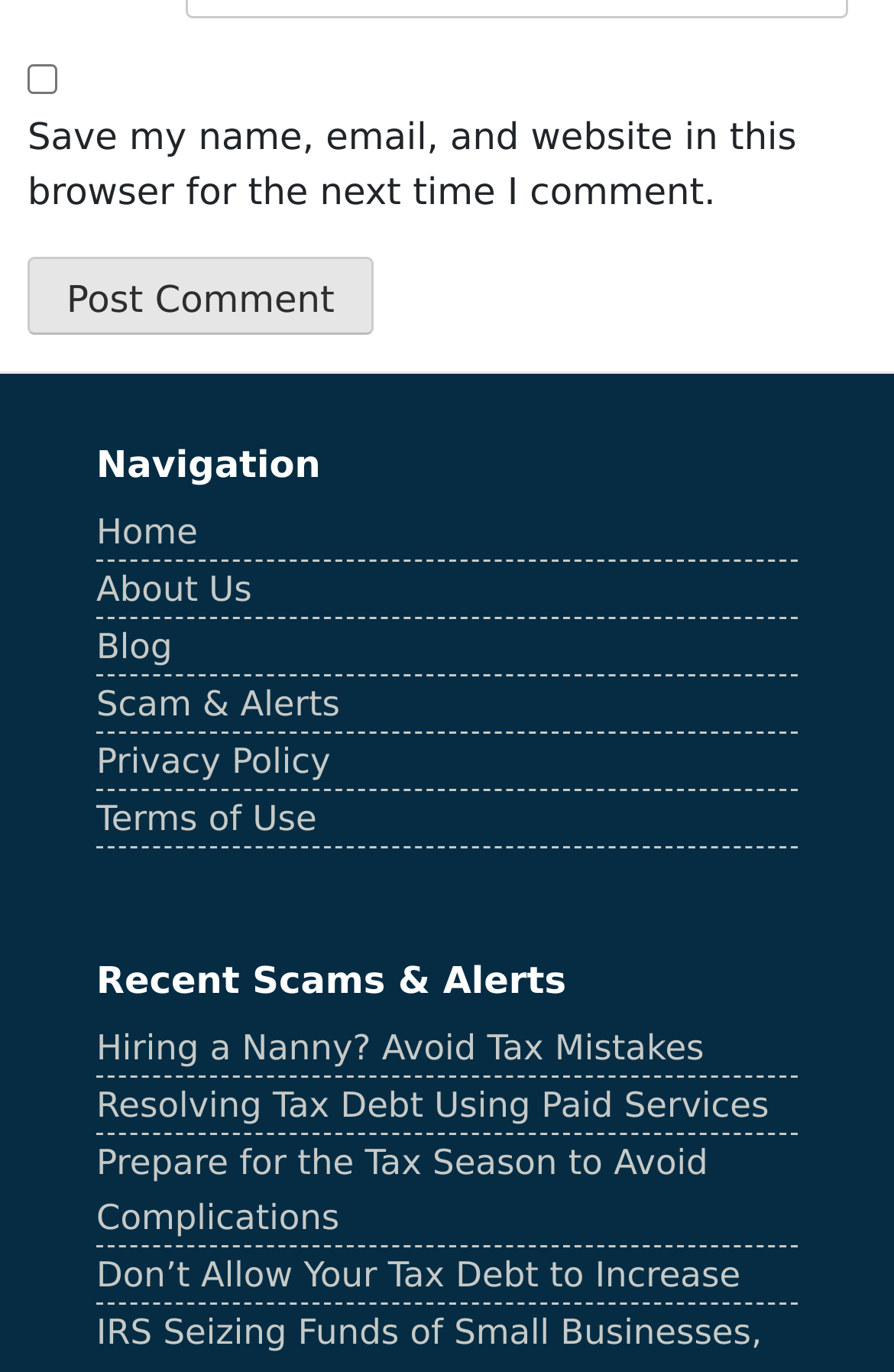Please identify the bounding box coordinates of the element that needs to be clicked to perform the following instruction: "Read the article about Hiring a Nanny? Avoid Tax Mistakes".

[0.108, 0.749, 0.788, 0.779]